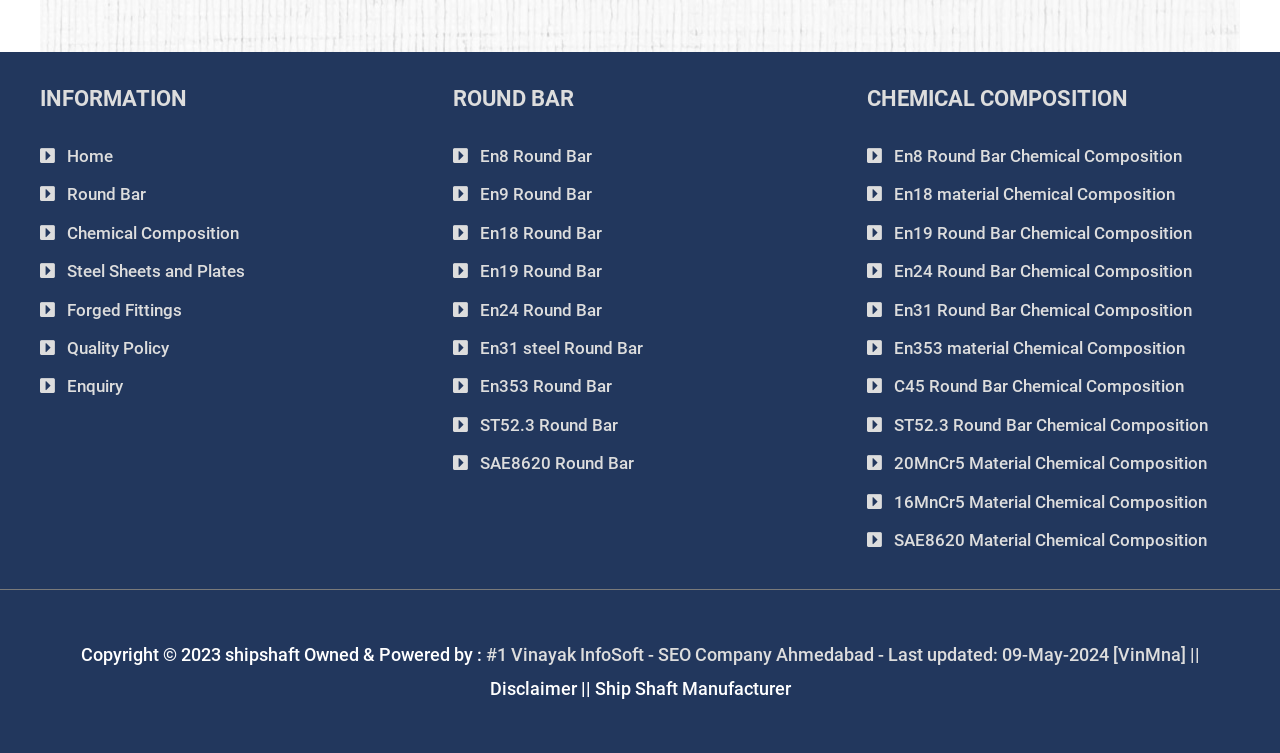What is the chemical composition of En8 Round Bar?
Look at the screenshot and respond with a single word or phrase.

Not specified